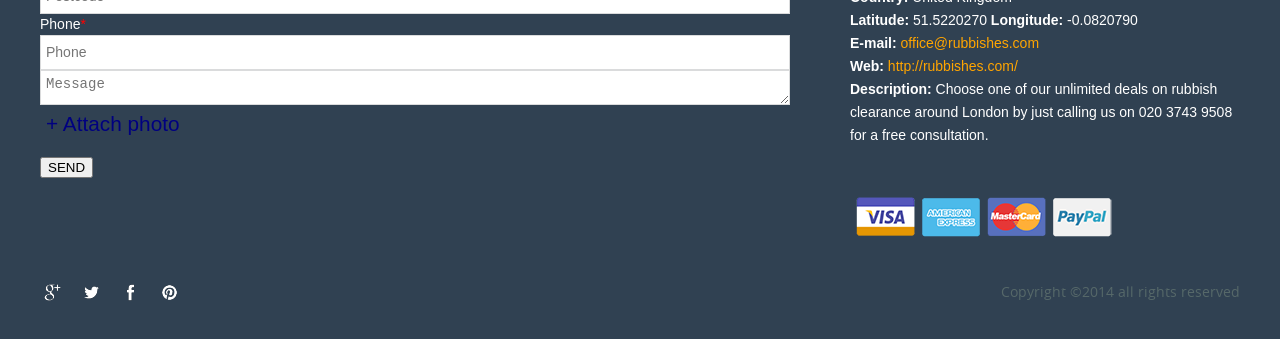Refer to the image and provide an in-depth answer to the question: 
What social media platforms is the company on?

I found the social media platforms by looking at the links and images at the bottom of the page, which include Google+, Twitter, Facebook, and Pinterest.